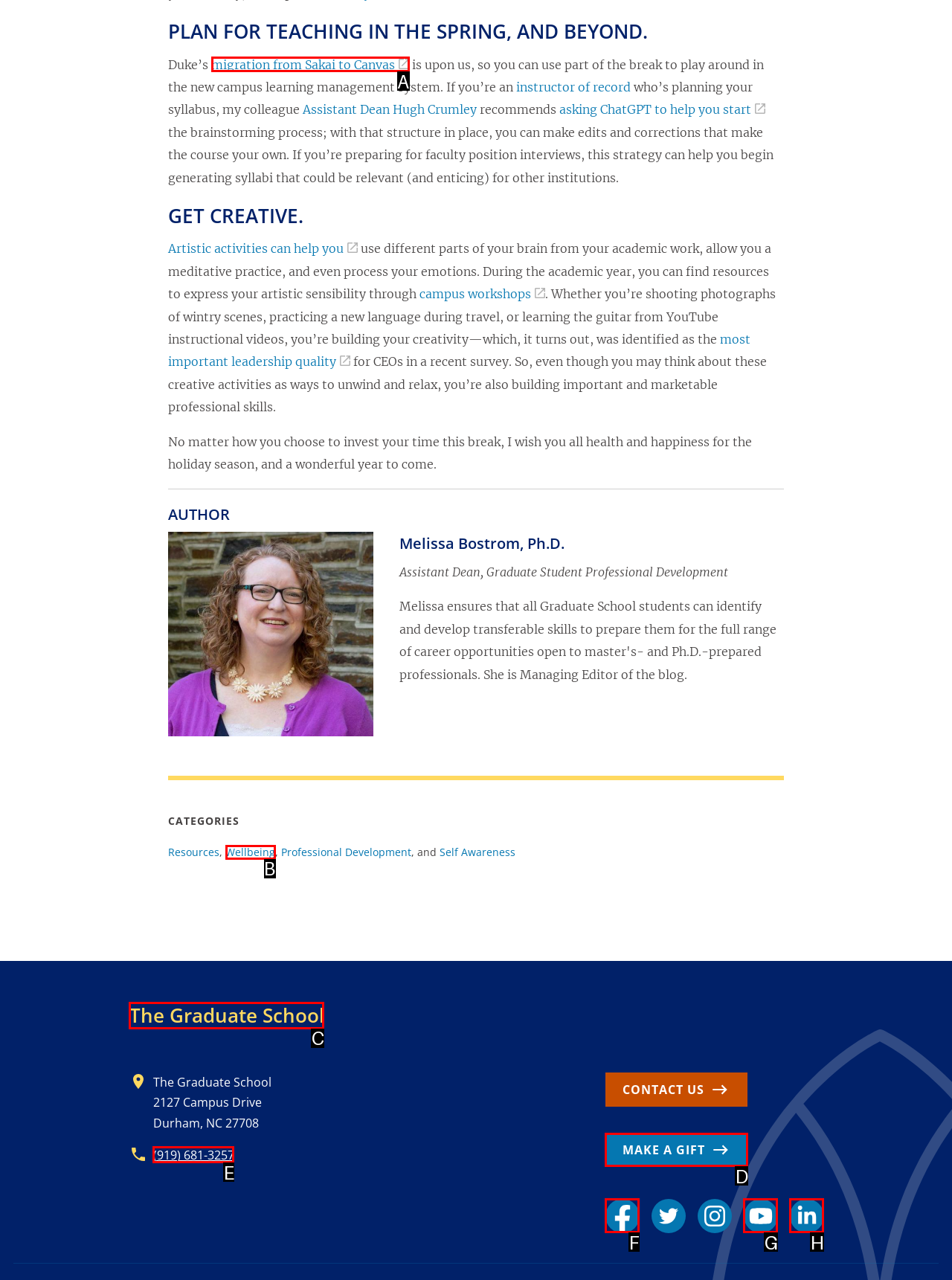Determine the option that best fits the description: Make A Gift
Reply with the letter of the correct option directly.

D